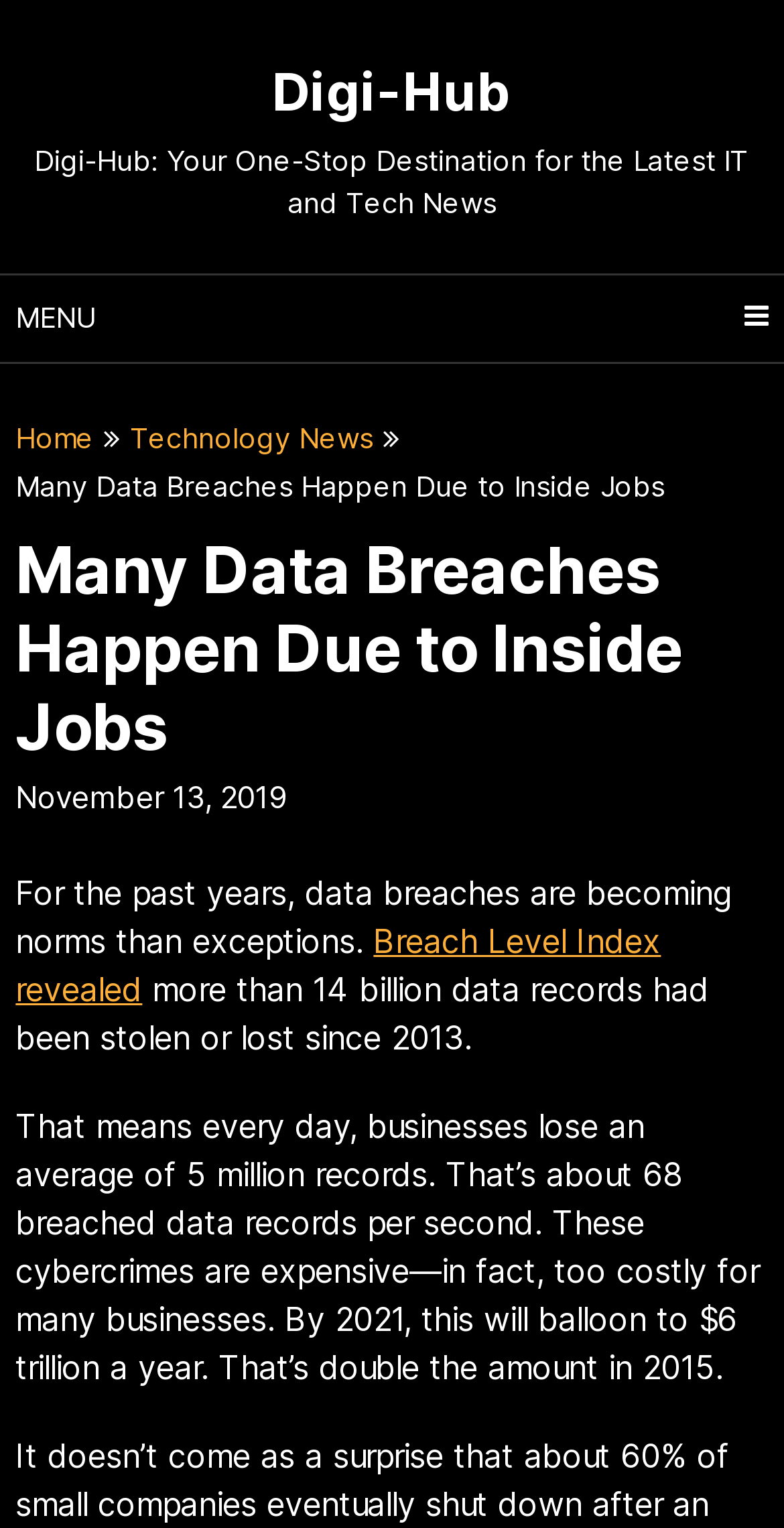What is the name of the website?
Look at the image and respond with a one-word or short phrase answer.

Digi-Hub